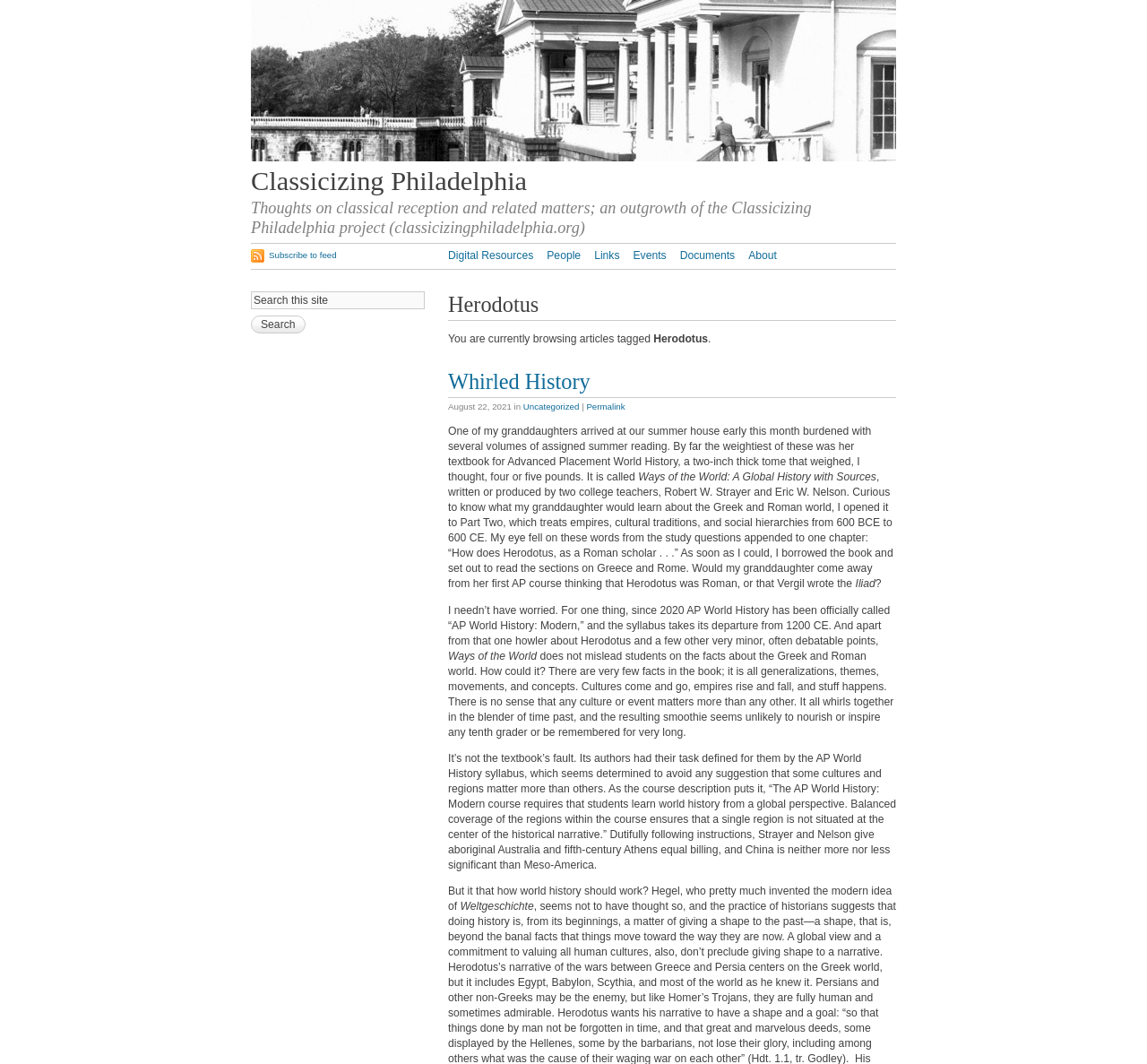Please give the bounding box coordinates of the area that should be clicked to fulfill the following instruction: "Click the 'Digital Resources' link". The coordinates should be in the format of four float numbers from 0 to 1, i.e., [left, top, right, bottom].

[0.391, 0.234, 0.465, 0.247]